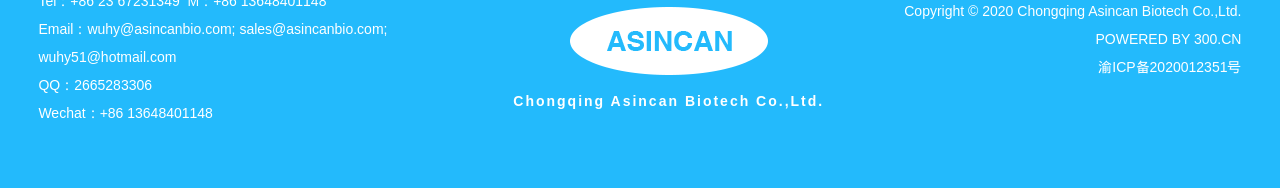Determine the bounding box for the HTML element described here: "+86 13648401148". The coordinates should be given as [left, top, right, bottom] with each number being a float between 0 and 1.

[0.078, 0.557, 0.166, 0.642]